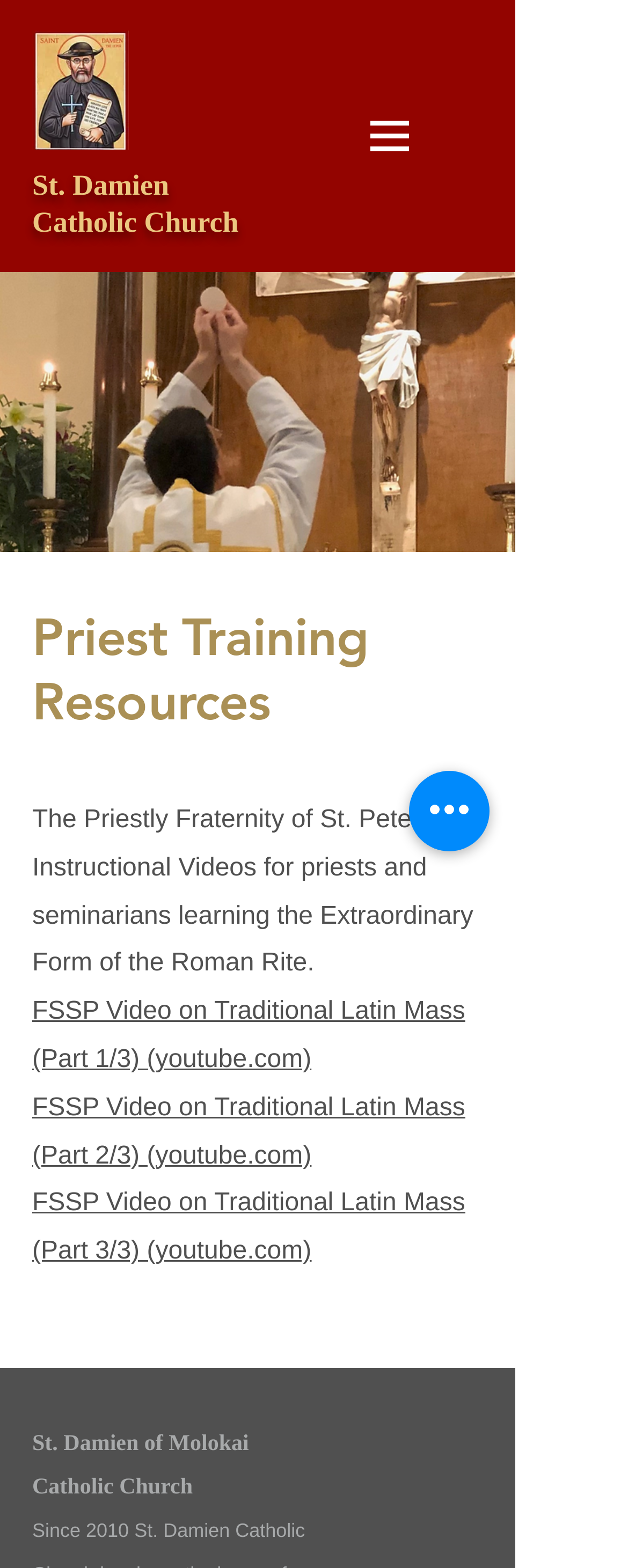What is the purpose of the 'Quick actions' button?
Provide an in-depth answer to the question, covering all aspects.

The 'Quick actions' button is present on the webpage, but its purpose is not explicitly stated. It may be used to perform some quick actions, but the exact functionality is not clear from the current webpage.